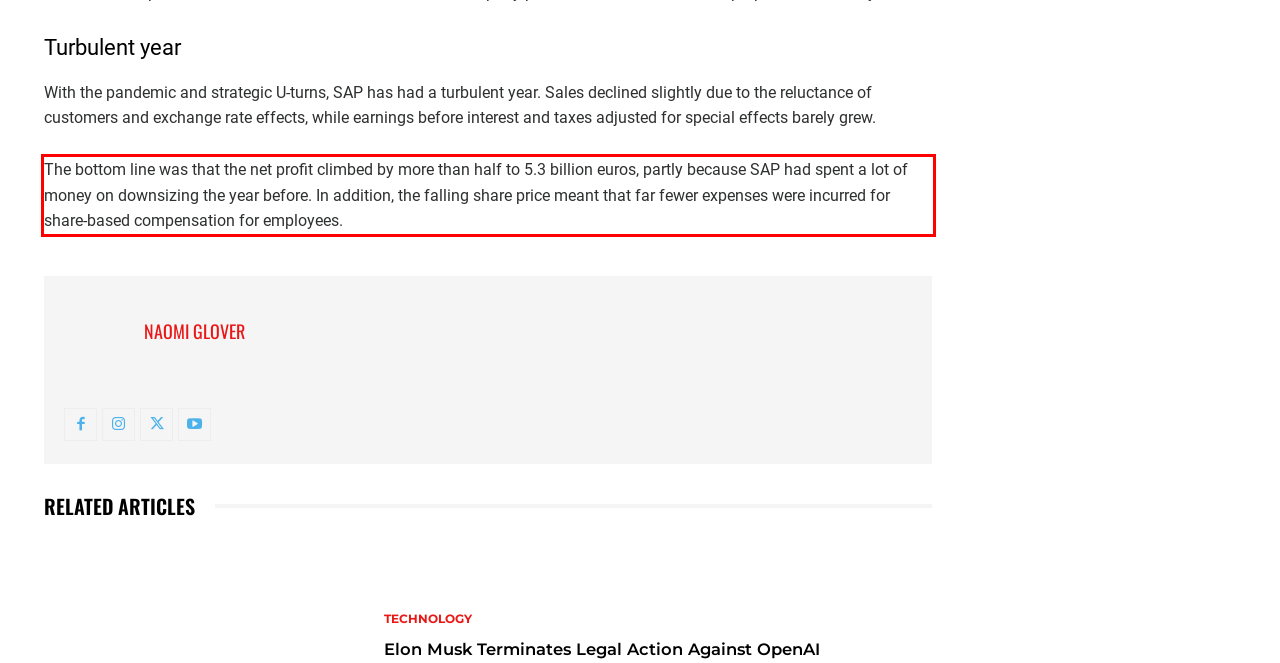Analyze the red bounding box in the provided webpage screenshot and generate the text content contained within.

The bottom line was that the net profit climbed by more than half to 5.3 billion euros, partly because SAP had spent a lot of money on downsizing the year before. In addition, the falling share price meant that far fewer expenses were incurred for share-based compensation for employees.